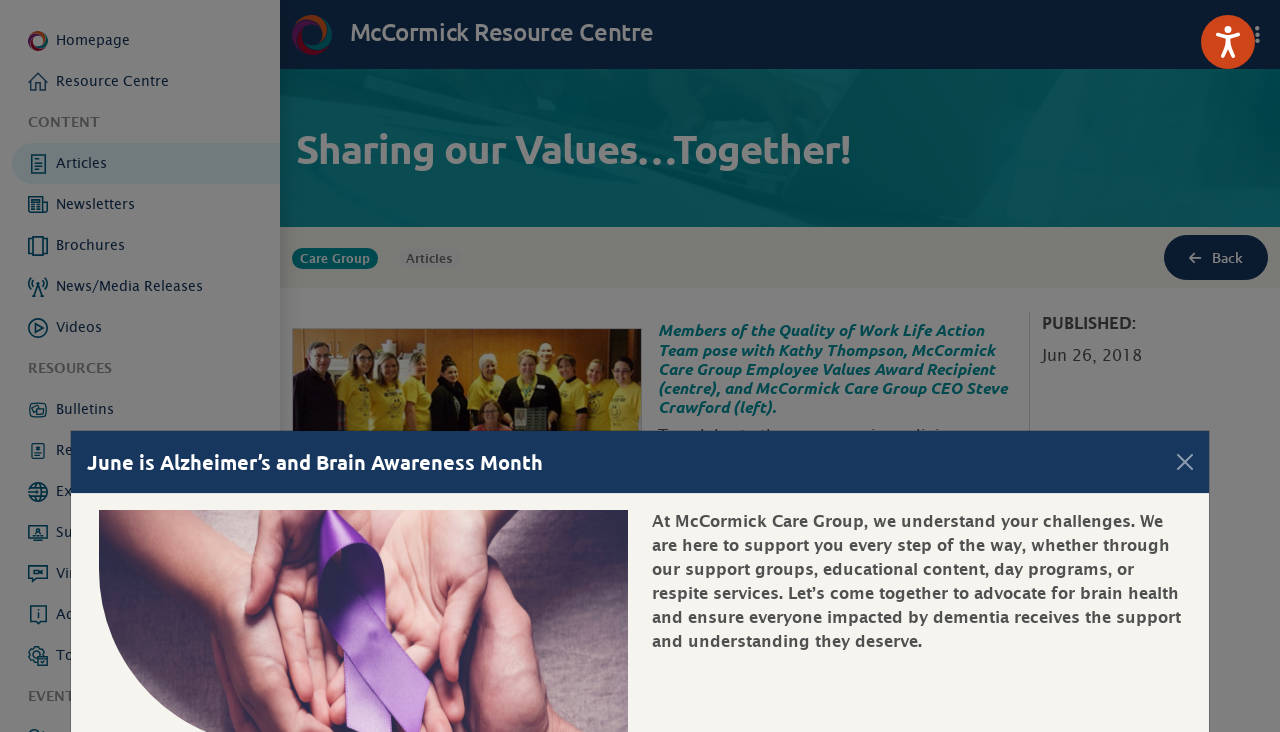Provide a comprehensive caption for the webpage.

The webpage is about McCormick Care Group, with a focus on sharing their values and celebrating employee achievements. At the top, there is a button to listen with the ReachDeck Toolbar, accompanied by a small image. Below this, there are several links to different sections of the website, including the homepage, resource center, articles, and more.

On the left side, there are three headings: "CONTENT", "RESOURCES", and "EVENTS". Underneath these headings, there are multiple links to various resources, such as newsletters, brochures, and videos.

In the main content area, there is a large heading that reads "Sharing our Values…Together!" followed by a subheading that says "Care Group". Below this, there is a section about the McCormick Care Group Employee Values Award, which includes a photo of the Quality of Work Life Action Team with Kathy Thompson, the award recipient, and CEO Steve Crawford. The accompanying text explains the purpose of the award and the values it recognizes.

Further down, there is a section with a heading that reads "June is Alzheimer’s and Brain Awareness Month". This section includes a button to close it and a paragraph of text about McCormick Care Group's support for brain health and advocacy for those impacted by dementia.

At the bottom of the page, there is a published date of June 26, 2018. Throughout the page, there are several images, including a logo for the McCormick Resource Center and a photo related to the article about the Employee Values Award.